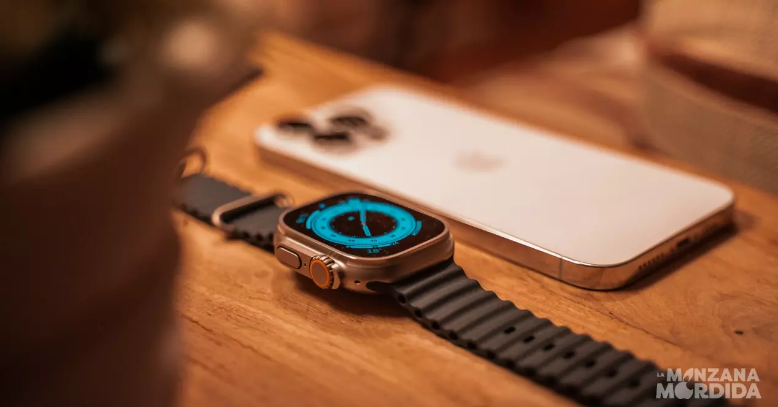What material is the iPhone's finish?
Based on the image, respond with a single word or phrase.

matte